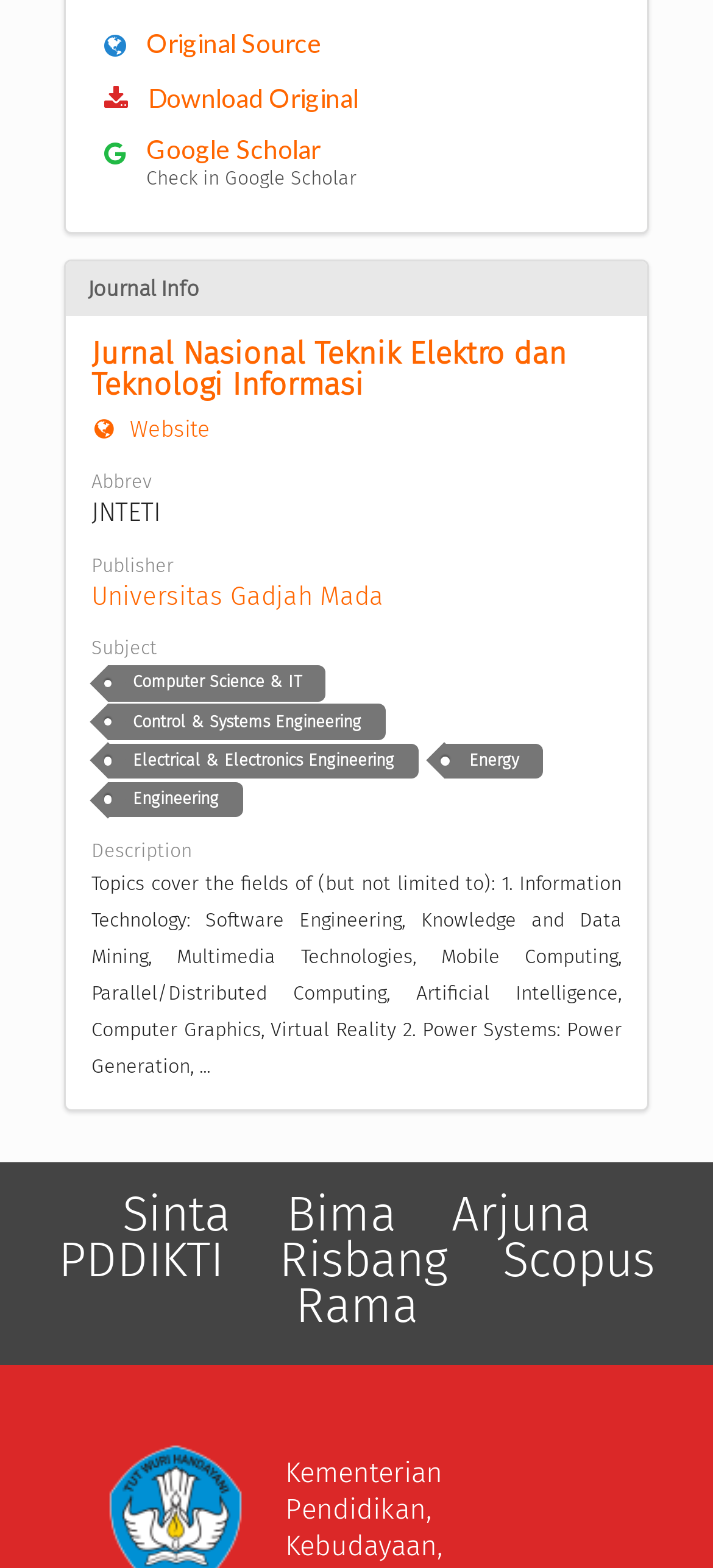Please pinpoint the bounding box coordinates for the region I should click to adhere to this instruction: "Check the original source".

[0.187, 0.018, 0.854, 0.038]